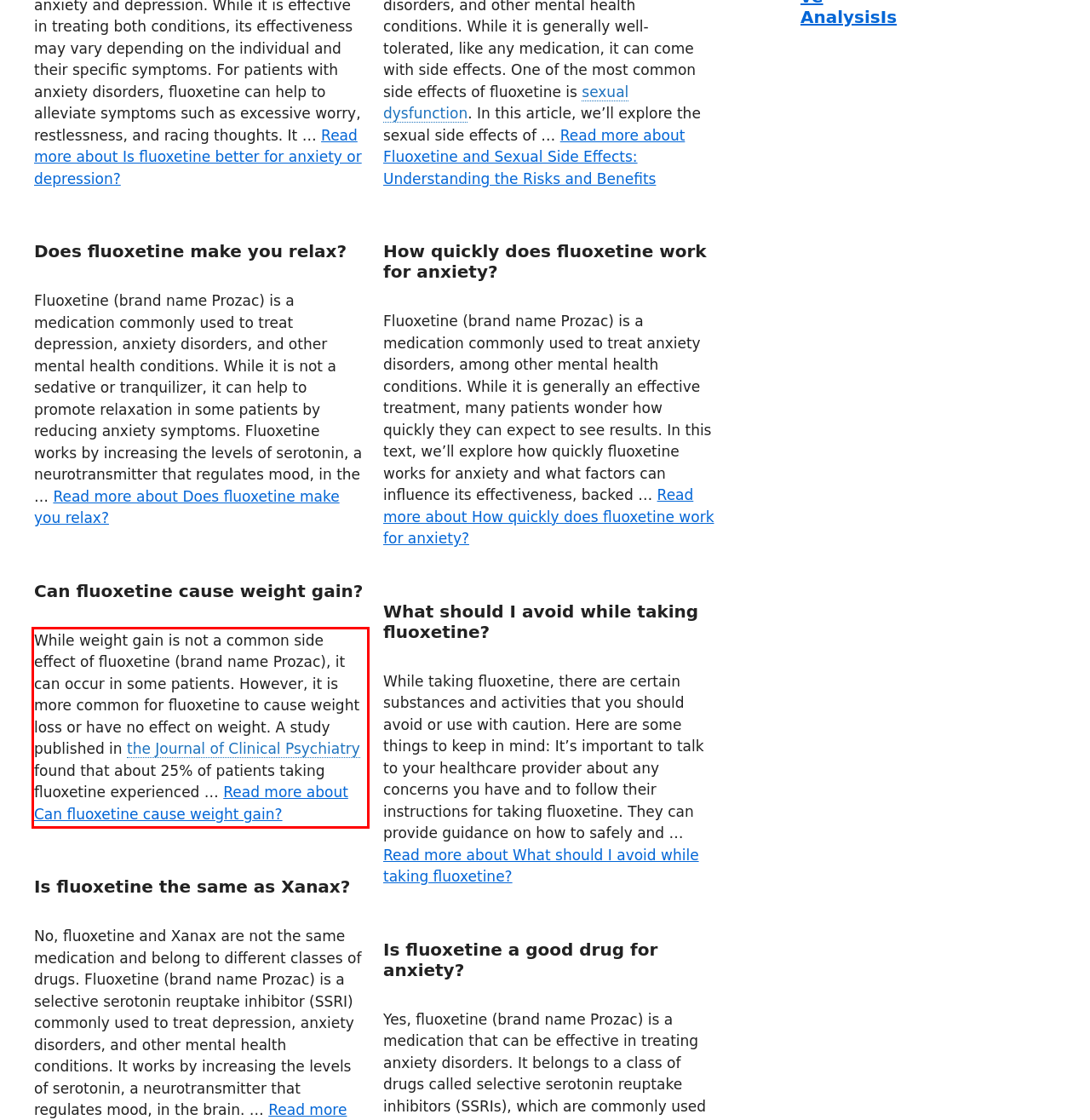Within the screenshot of the webpage, locate the red bounding box and use OCR to identify and provide the text content inside it.

While weight gain is not a common side effect of fluoxetine (brand name Prozac), it can occur in some patients. However, it is more common for fluoxetine to cause weight loss or have no effect on weight. A study published in the Journal of Clinical Psychiatry found that about 25% of patients taking fluoxetine experienced … Read more about Can fluoxetine cause weight gain?